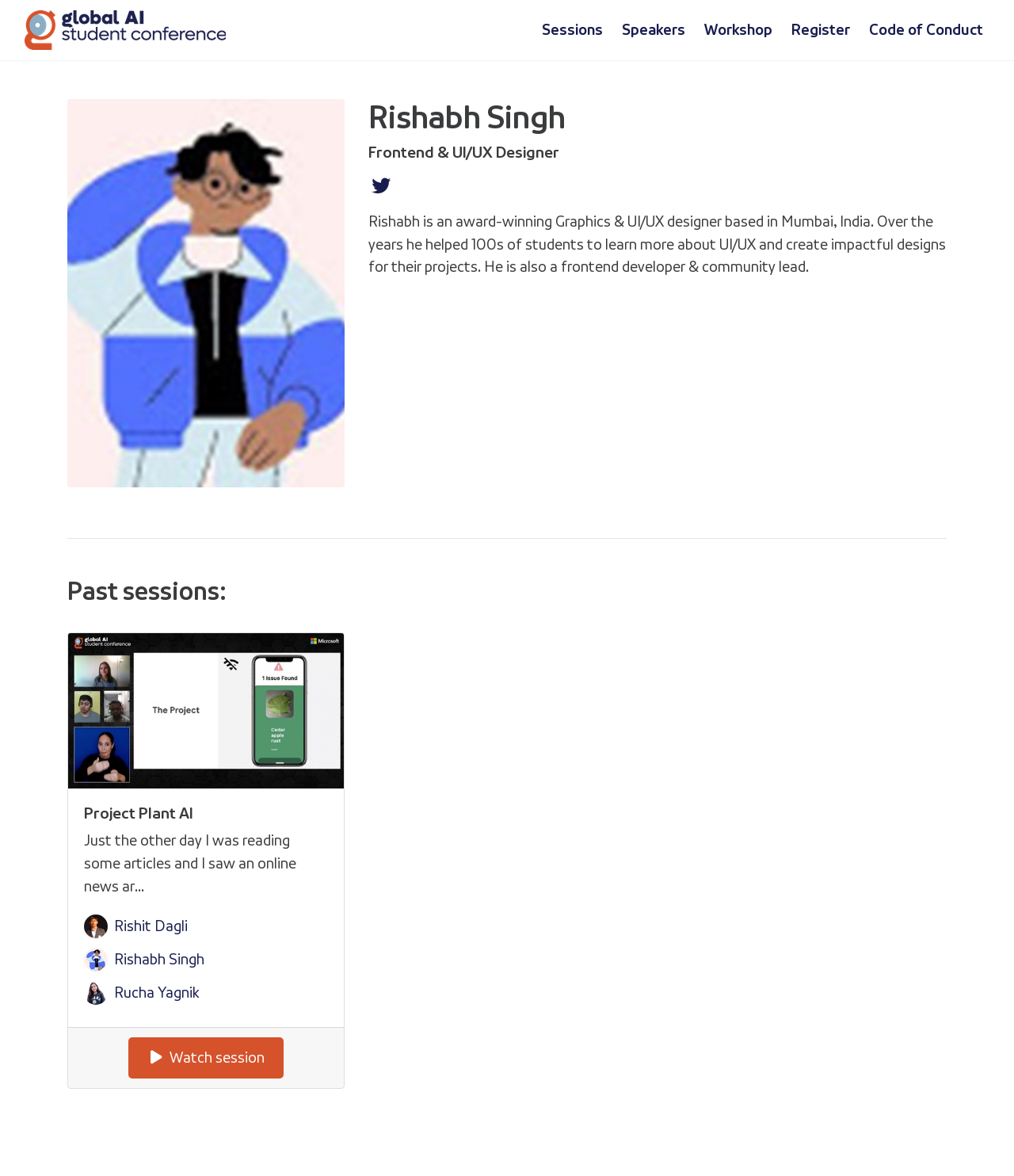Provide a one-word or one-phrase answer to the question:
How many speakers are listed in the 'Past sessions' section?

3